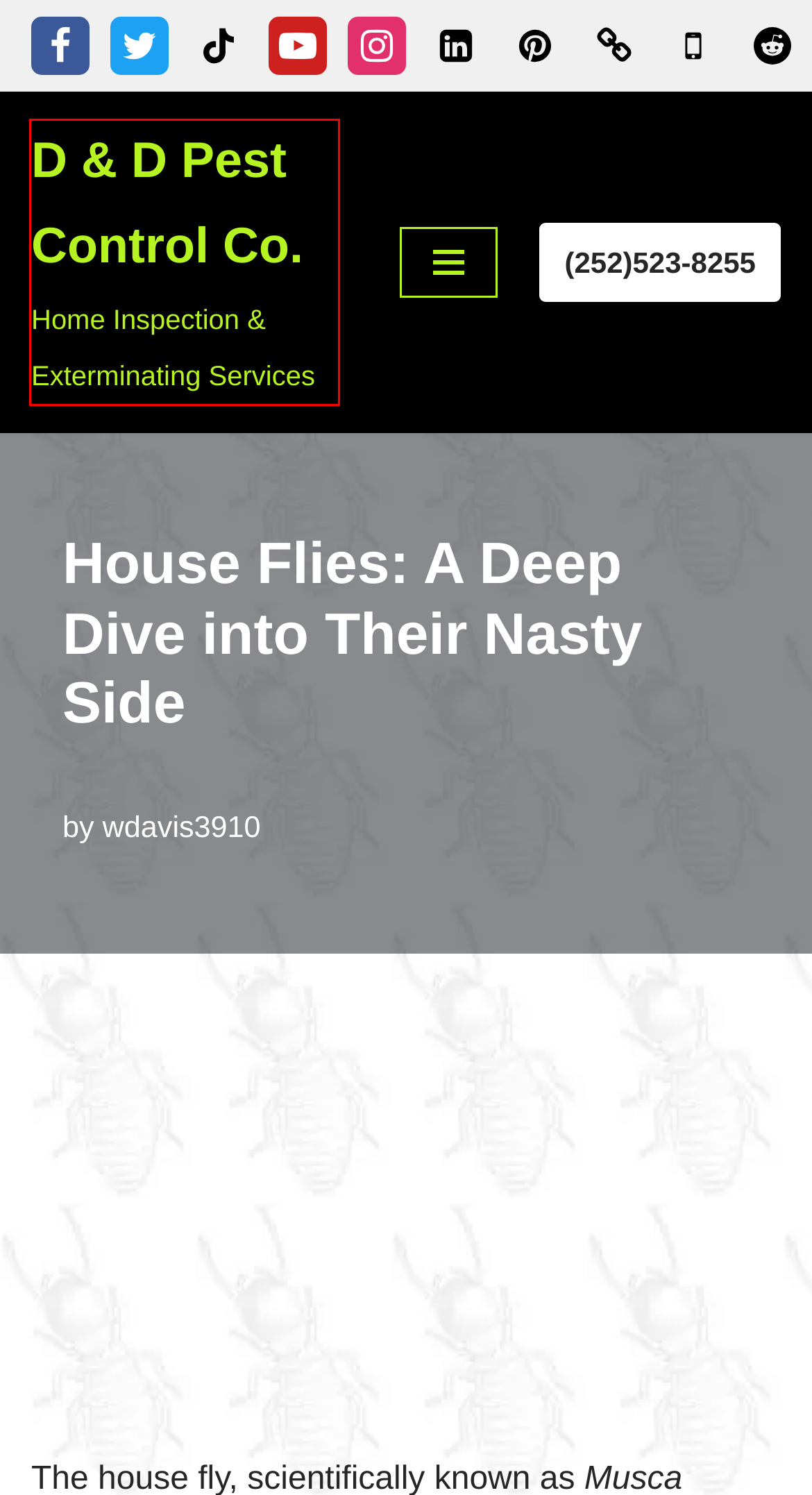Analyze the screenshot of a webpage that features a red rectangle bounding box. Pick the webpage description that best matches the new webpage you would see after clicking on the element within the red bounding box. Here are the candidates:
A. Crawlspace Dehumidifier - Watch Dog | D & D Pest Control Co.
B. Termite & Pest Control Services | Home Inspections | D & D Pest Control Co.
C. Fly Infestation | D & D Pest Control Co.
D. Fly control | D & D Pest Control Co.
E. wdavis3910, Author at D & D Pest Control Co.
F. Fly treatment | D & D Pest Control Co.
G. Payment Form | D & D Pest Control Co.
H. House Flies | D & D Pest Control Co.

B